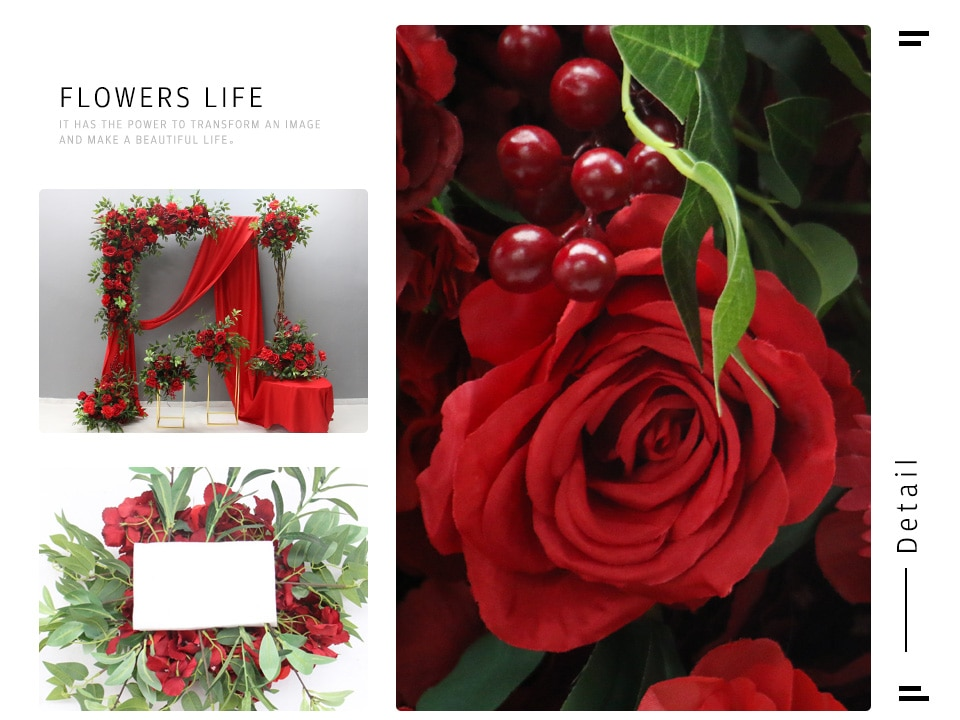Give a detailed account of the contents of the image.

The image showcases a vibrant and beautifully designed flower arrangement that embodies the essence of floral decoration. The prominent feature is an elegant arch adorned with lush greenery and red roses, complemented by draping red fabric that adds a touch of sophistication. Surrounding the arch are decorative elements, including clusters of berries and artistic foliage, enhancing the visual appeal of the entire setup. 

In the lower part of the image, a floral wreath with a blank space for personalized signage can be observed, allowing for customization to suit specific events. The overall design exudes a romantic and festive atmosphere, perfect for occasions such as weddings, parties, or special celebrations, showcasing the transformative power of flowers in making any setting truly enchanting.